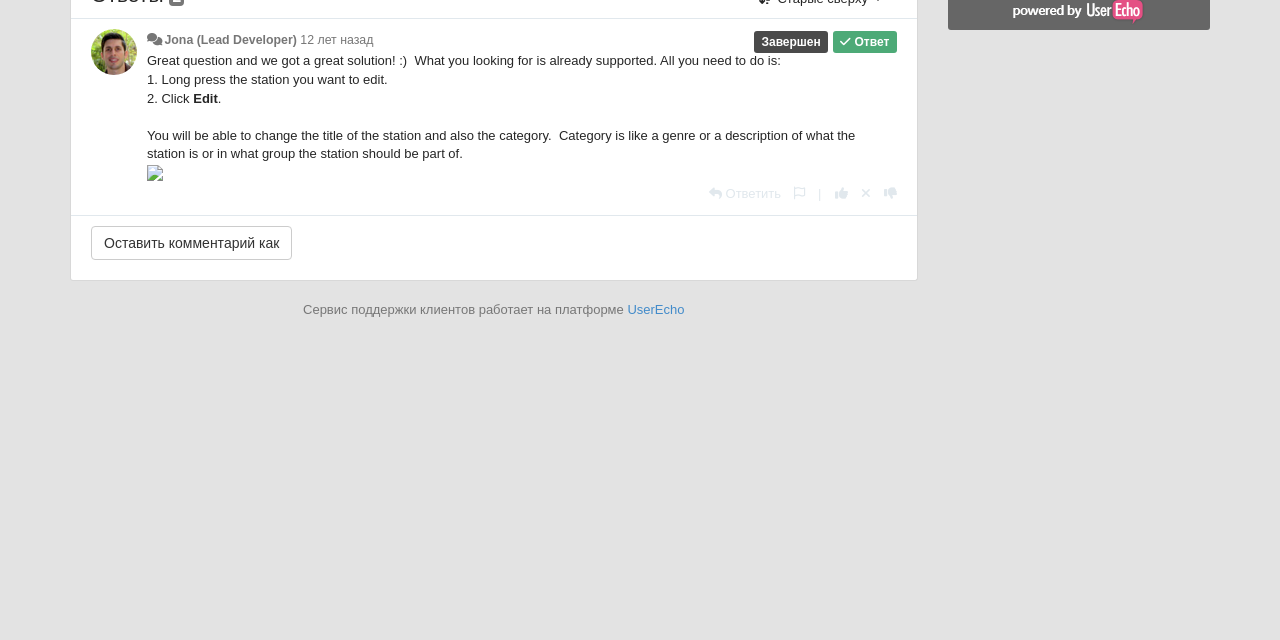Using the element description Ответить, predict the bounding box coordinates for the UI element. Provide the coordinates in (top-left x, top-left y, bottom-right x, bottom-right y) format with values ranging from 0 to 1.

[0.554, 0.291, 0.61, 0.315]